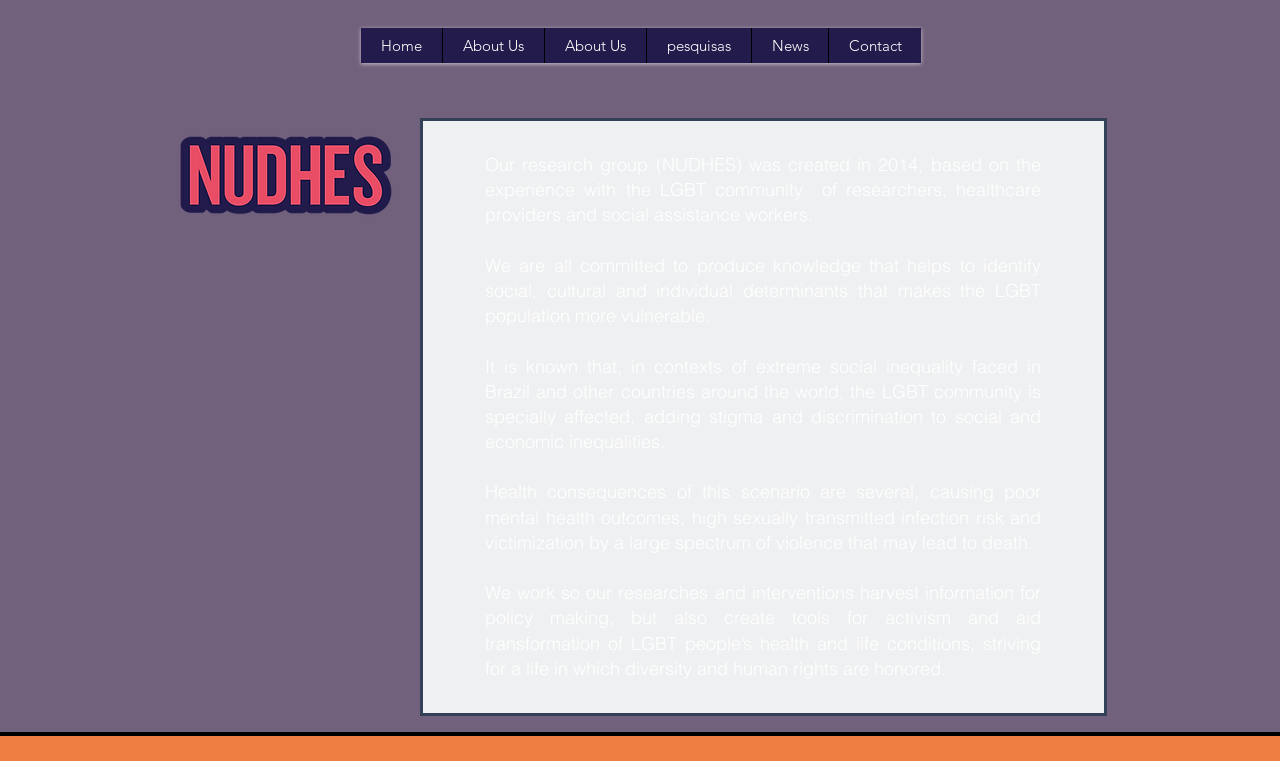Explain the contents of the webpage comprehensively.

The webpage is about NUDHES, a research group focused on the LGBT community. At the top of the page, there is a navigation menu with links to "Home", "About Us", "pesquisas", "News", and "Contact". Below the navigation menu, there is a logo image on the left side, taking up about a quarter of the page width.

The main content of the page is divided into four paragraphs of text. The first paragraph explains that NUDHES was created in 2014 based on the experience of researchers, healthcare providers, and social assistance workers with the LGBT community. The second paragraph describes the group's commitment to producing knowledge that helps identify social, cultural, and individual determinants that make the LGBT population more vulnerable.

The third paragraph highlights the challenges faced by the LGBT community in contexts of extreme social inequality, including stigma, discrimination, and health consequences such as poor mental health outcomes and high sexually transmitted infection risk. The fourth paragraph explains the group's goal of using research to inform policy making and create tools for activism, ultimately striving for a life where diversity and human rights are honored.

Overall, the webpage provides an introduction to NUDHES and its mission, with a focus on the importance of addressing the health and social challenges faced by the LGBT community.